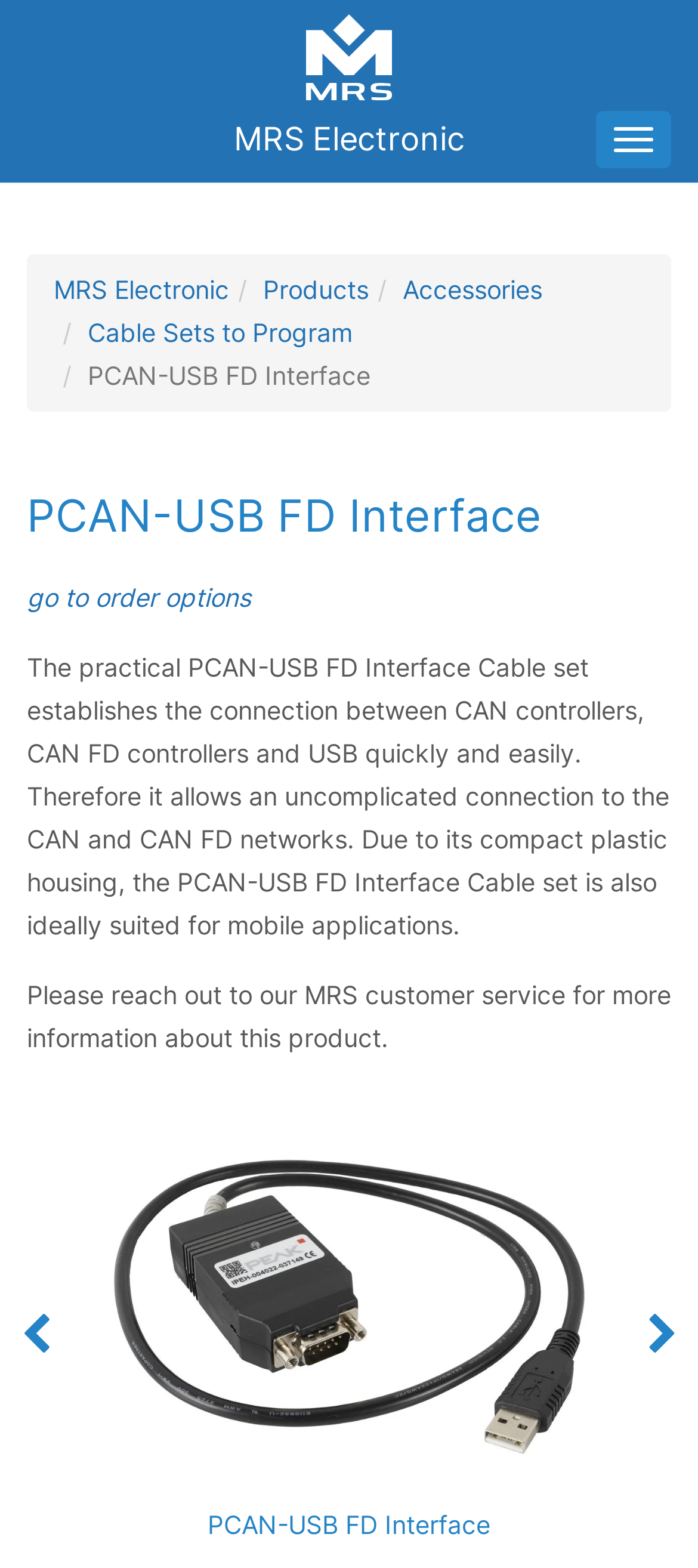Who should be contacted for more information about the product?
Using the screenshot, give a one-word or short phrase answer.

MRS customer service